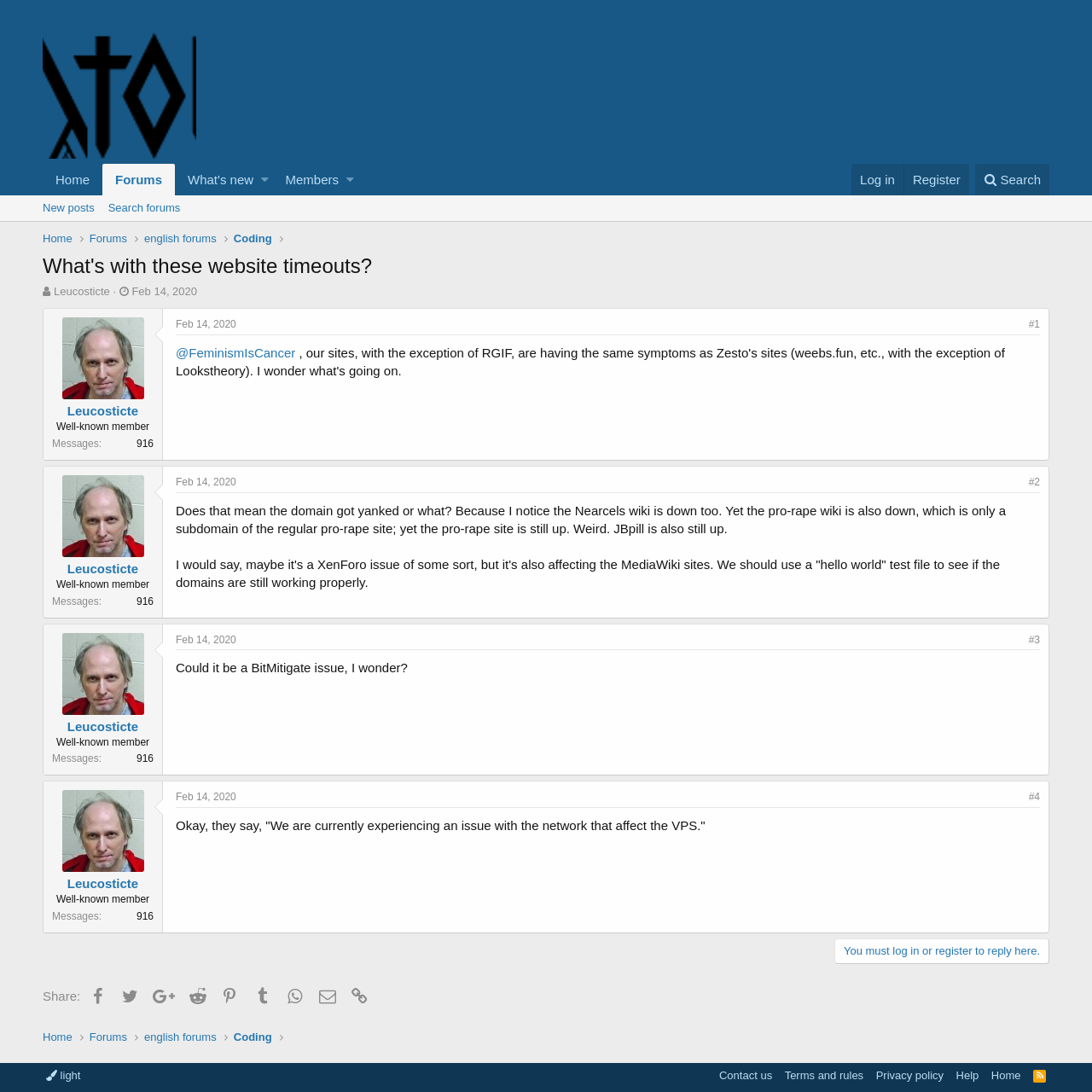Write a detailed summary of the webpage.

This webpage is a forum discussion page titled "What's with these website timeouts?" on a website called Vintologi. At the top of the page, there is a navigation menu with links to "Home", "Forums", "What's new", "Members", and "Search". On the right side of the navigation menu, there are links to "Log in" and "Register".

Below the navigation menu, there is a heading that displays the title of the discussion thread. The thread starter's information, including their username "Leucosticte" and start date "Feb 14, 2020", is displayed below the heading.

The main content of the page is divided into four sections, each representing a post in the discussion thread. Each post includes the username and profile information of the poster, as well as the post content. The posts are arranged in a vertical layout, with the most recent post at the top.

The first post, made by "Leucosticte", discusses the issue of website timeouts and mentions that several websites, including Nearcels wiki and pro-rape wiki, are down. The second post, also made by "Leucosticte", suggests that the issue might be related to XenForo or MediaWiki and proposes a "hello world" test file to check if the domains are still working properly.

The third post, made by an unknown user, wonders if the issue could be related to BitMitigate. The fourth post is not visible in the provided accessibility tree, but it is likely to be another response to the discussion thread.

Throughout the page, there are several links to user profiles, post timestamps, and other related pages. There are also images associated with the user profiles, but no other images are present on the page.